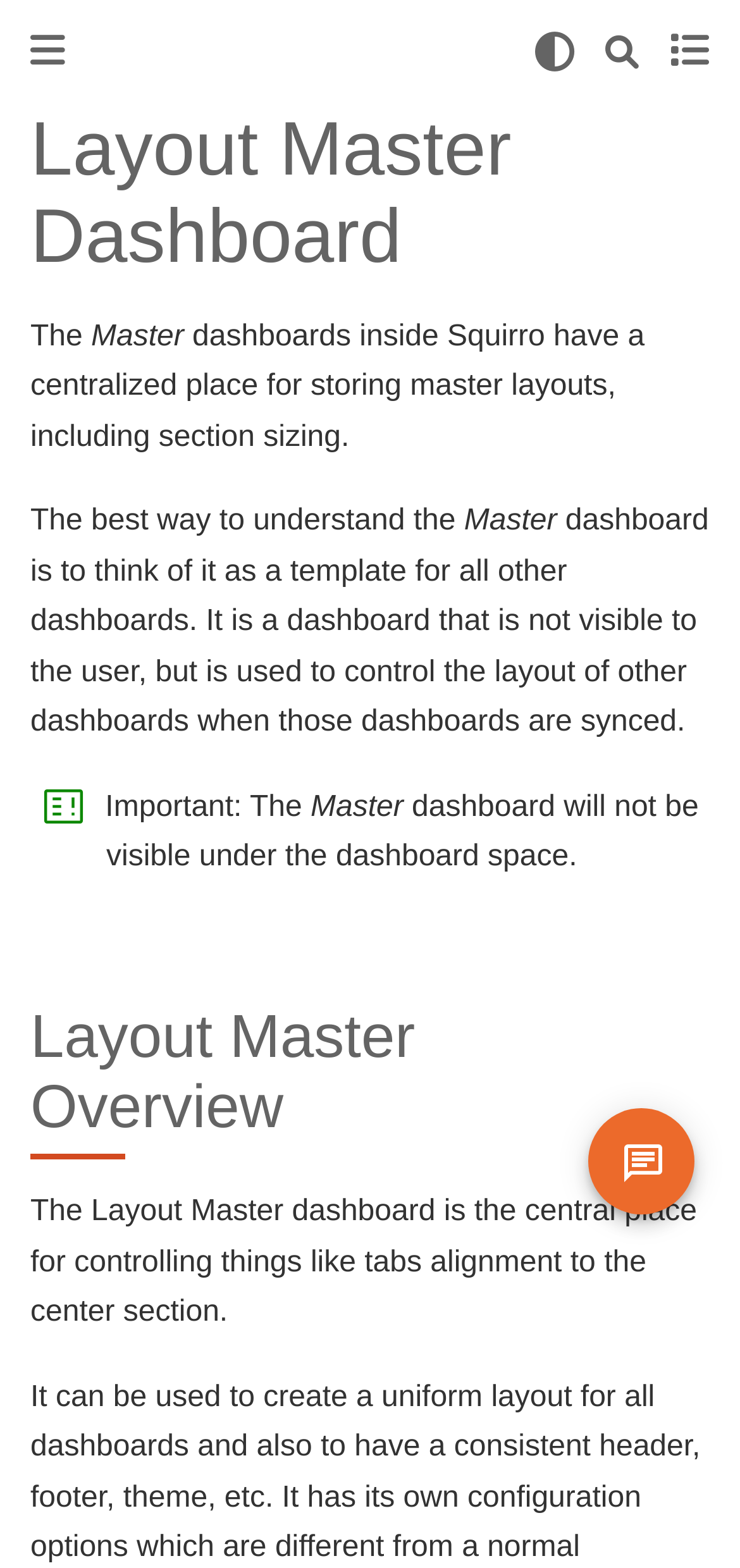Please extract the title of the webpage.

Layout Master Dashboard